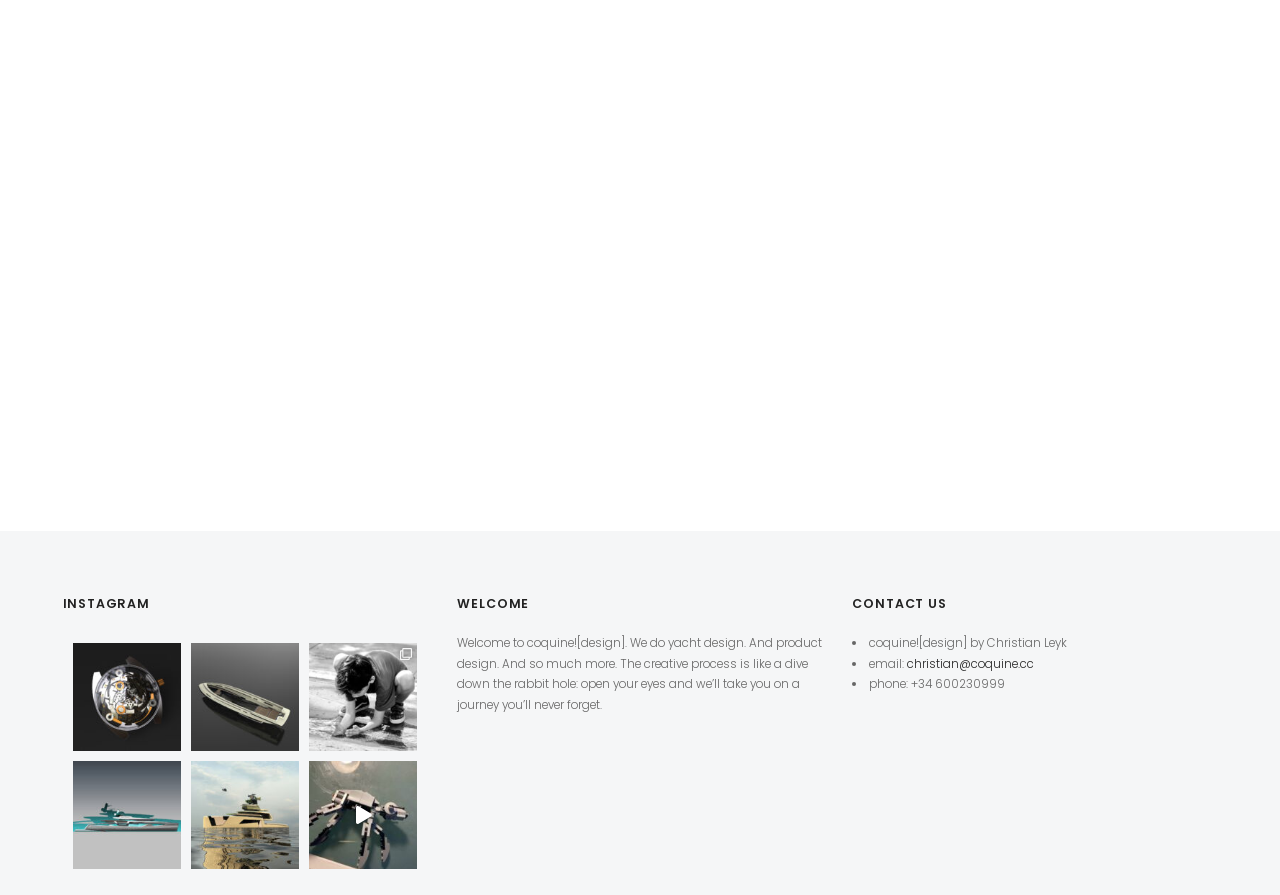Please mark the bounding box coordinates of the area that should be clicked to carry out the instruction: "Read more about yacht design".

[0.357, 0.709, 0.643, 0.797]